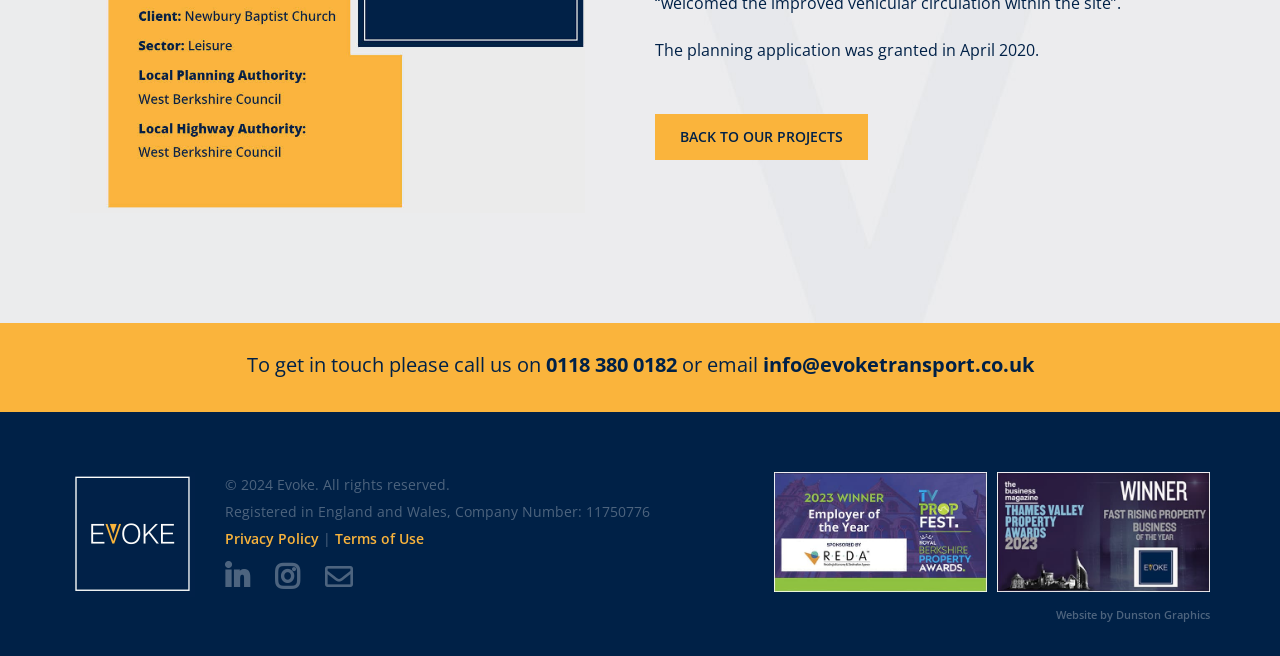Please specify the bounding box coordinates in the format (top-left x, top-left y, bottom-right x, bottom-right y), with all values as floating point numbers between 0 and 1. Identify the bounding box of the UI element described by: Privacy Policy

[0.176, 0.807, 0.249, 0.835]